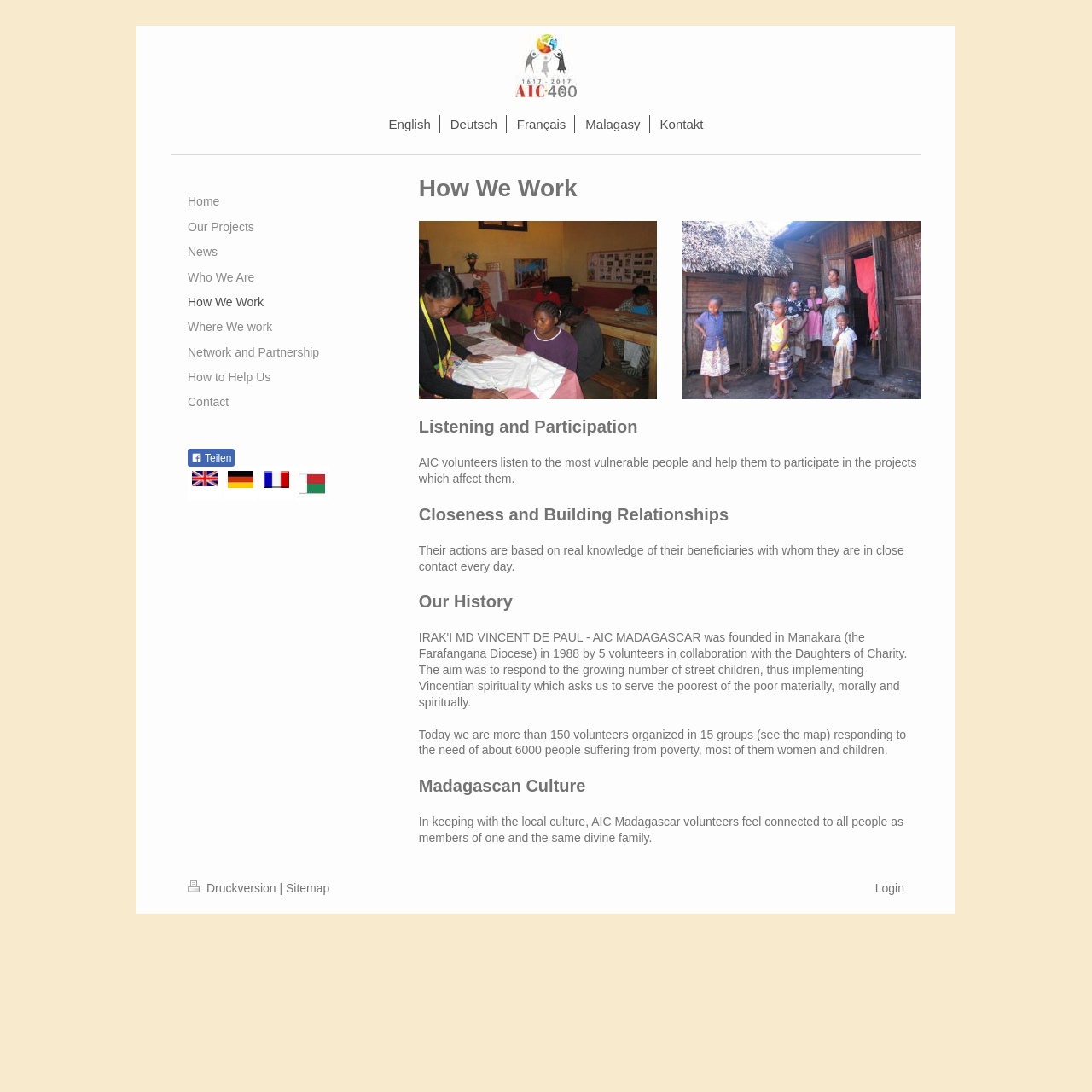What is the theme of the image on the left side of the page? Examine the screenshot and reply using just one word or a brief phrase.

Social media